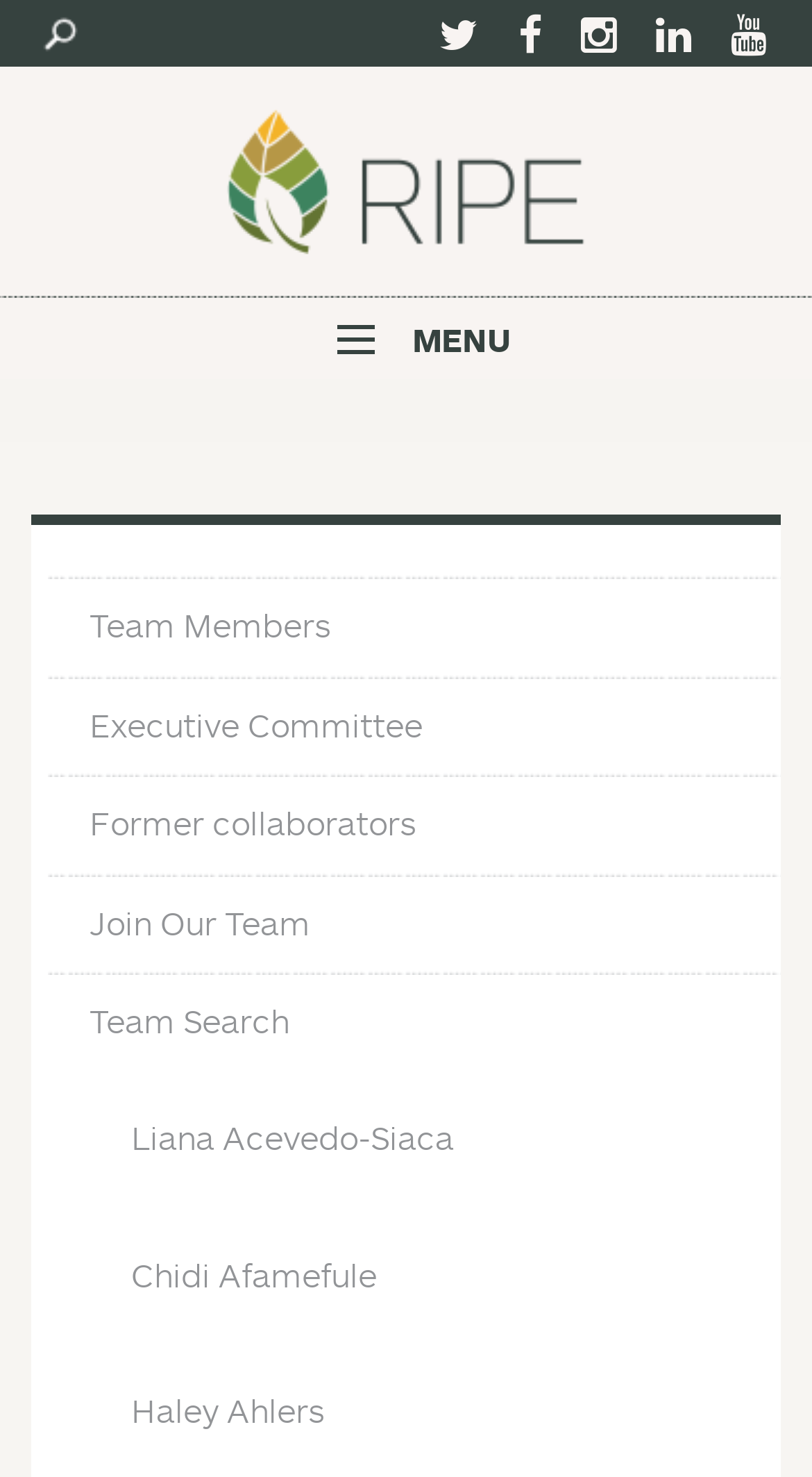Please pinpoint the bounding box coordinates for the region I should click to adhere to this instruction: "Click on the 'MENU' button".

[0.385, 0.2, 0.5, 0.257]